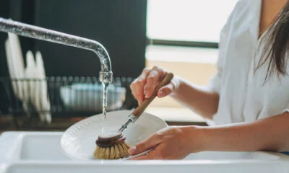Describe the important features and context of the image with as much detail as possible.

The image captures a person engaging in eco-friendly dishwashing practices at a kitchen sink. The individual, dressed in a light-colored shirt, is using a natural bristle brush to scrub a white plate while water flows gently from a modern faucet. In the background, a drying rack holds several clean dishes, emphasizing a neat and organized kitchen environment. This visual showcases not just the action of cleaning, but also reflects a commitment to sustainable living—highlighting methods that reduce water usage and promote less wasteful practices in daily household chores. The scene embodies a trend towards mindful and environmentally conscious lifestyles.